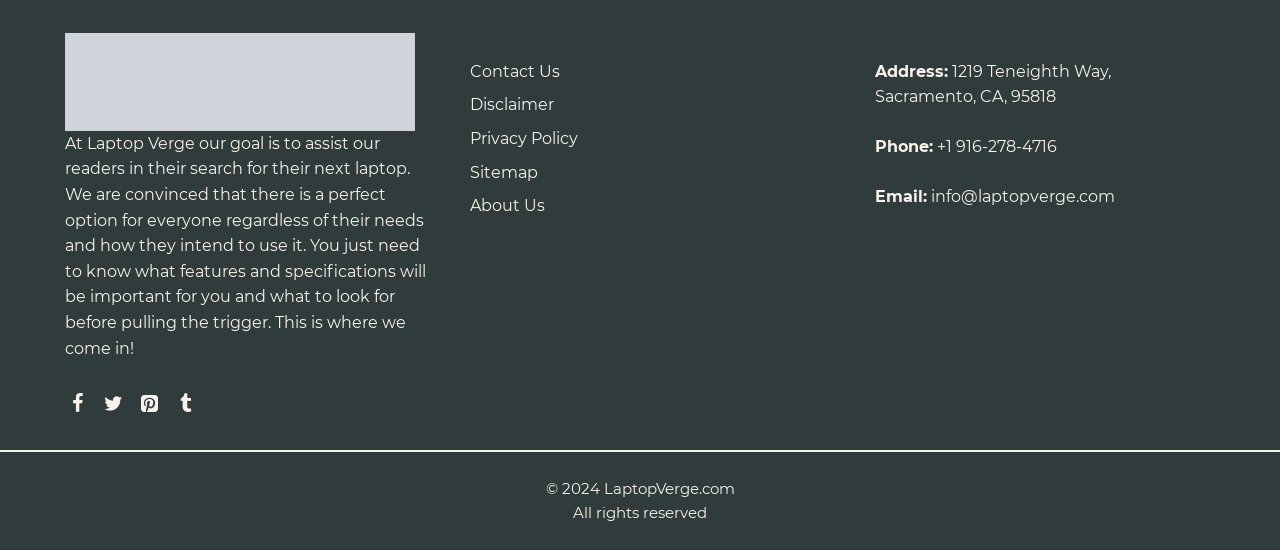Determine the bounding box coordinates of the clickable element to complete this instruction: "View About Us page". Provide the coordinates in the format of four float numbers between 0 and 1, [left, top, right, bottom].

[0.367, 0.357, 0.426, 0.391]